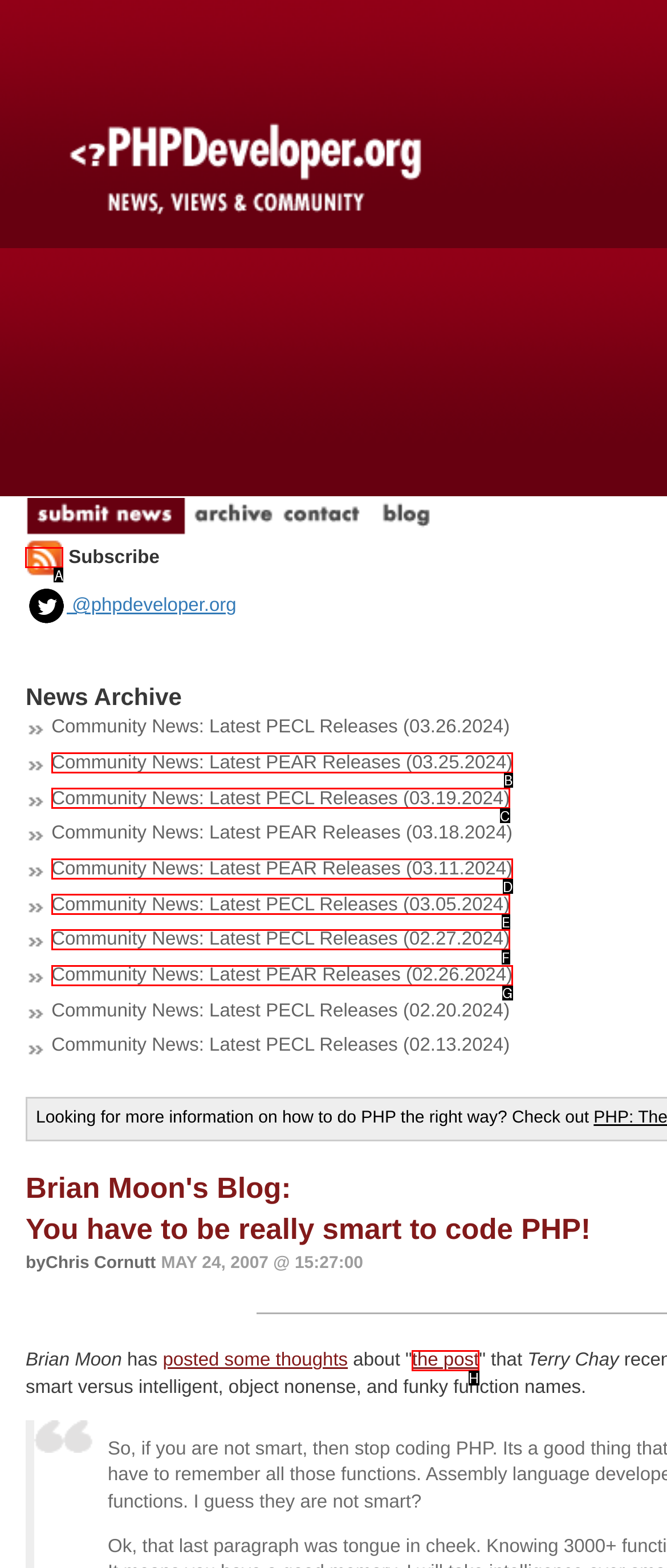Match the element description: parent_node: Subscribe to the correct HTML element. Answer with the letter of the selected option.

A